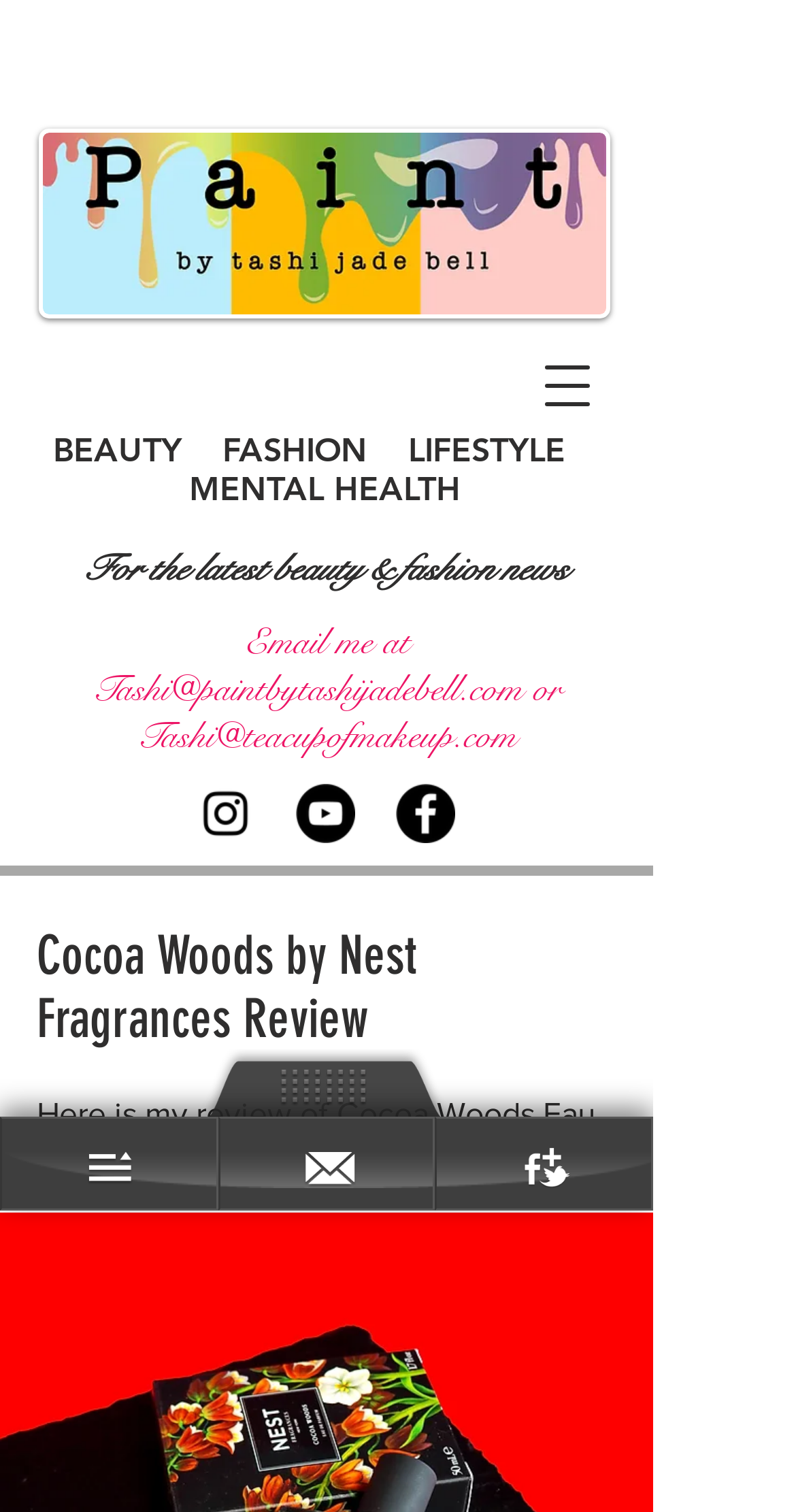Based on the description "Tashi@teacupofmakeup.com", find the bounding box of the specified UI element.

[0.172, 0.471, 0.649, 0.502]